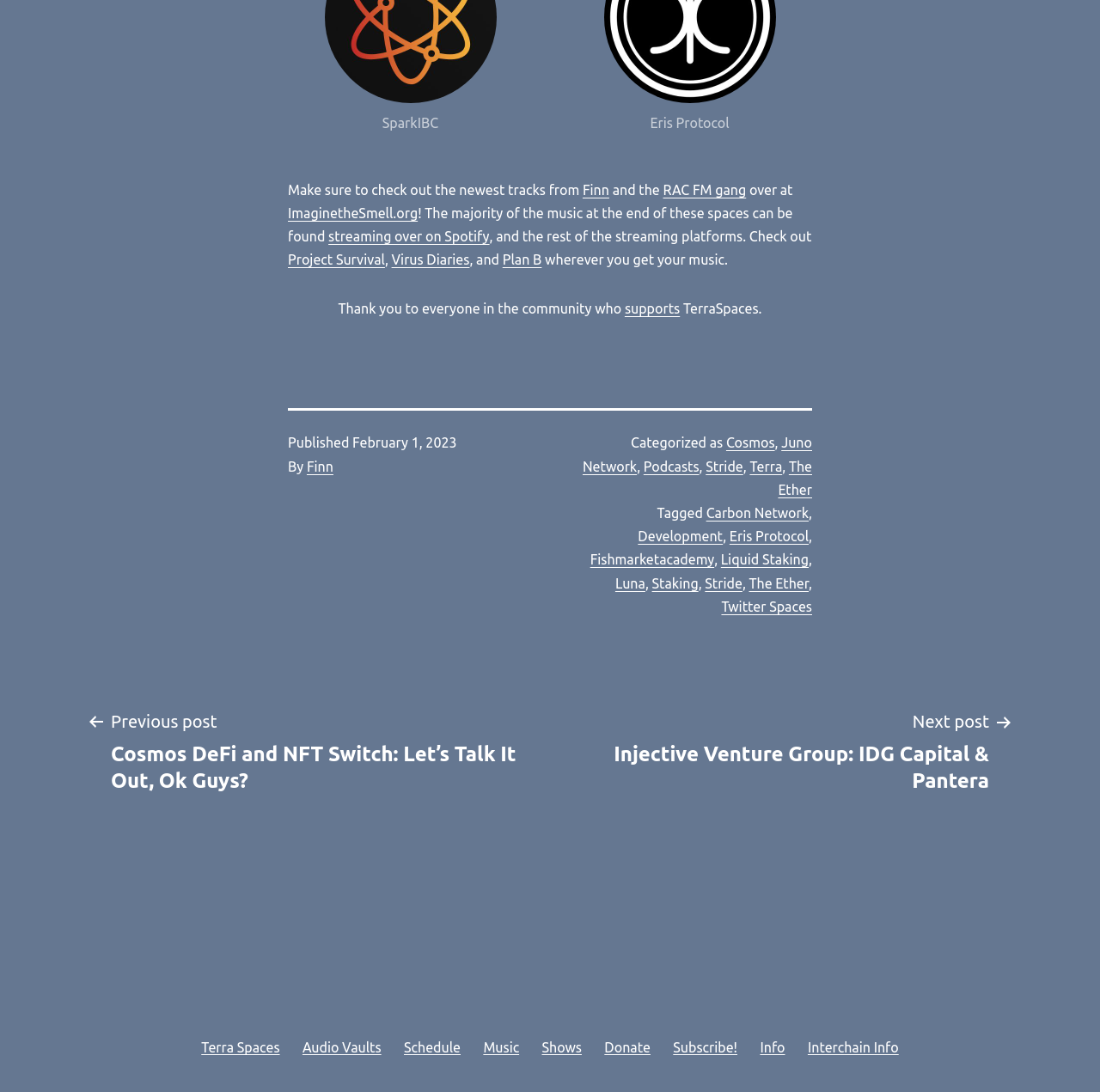What is the date of the published post?
Using the image, answer in one word or phrase.

February 1, 2023